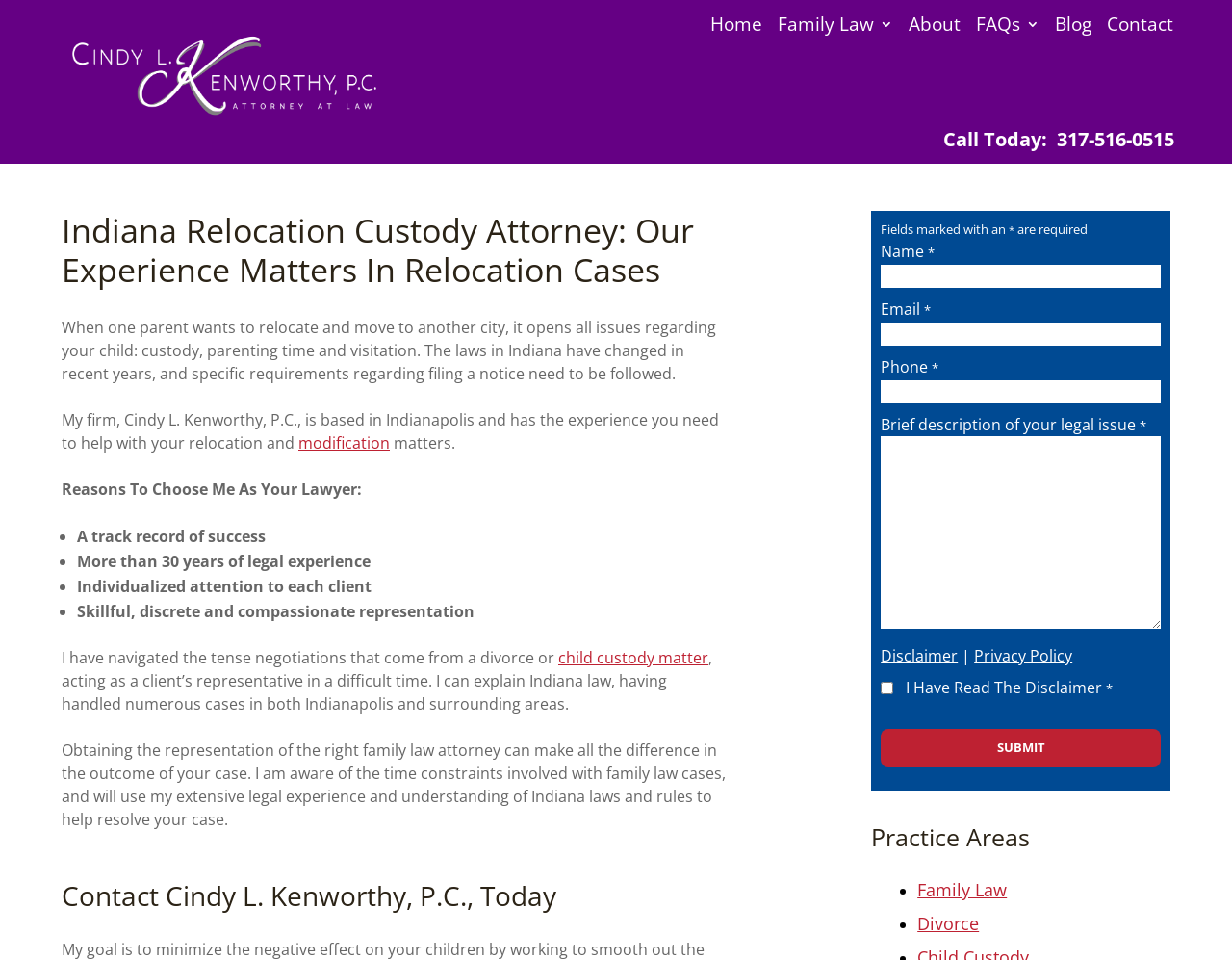Pinpoint the bounding box coordinates for the area that should be clicked to perform the following instruction: "Fill in the 'Name' field".

[0.715, 0.276, 0.942, 0.3]